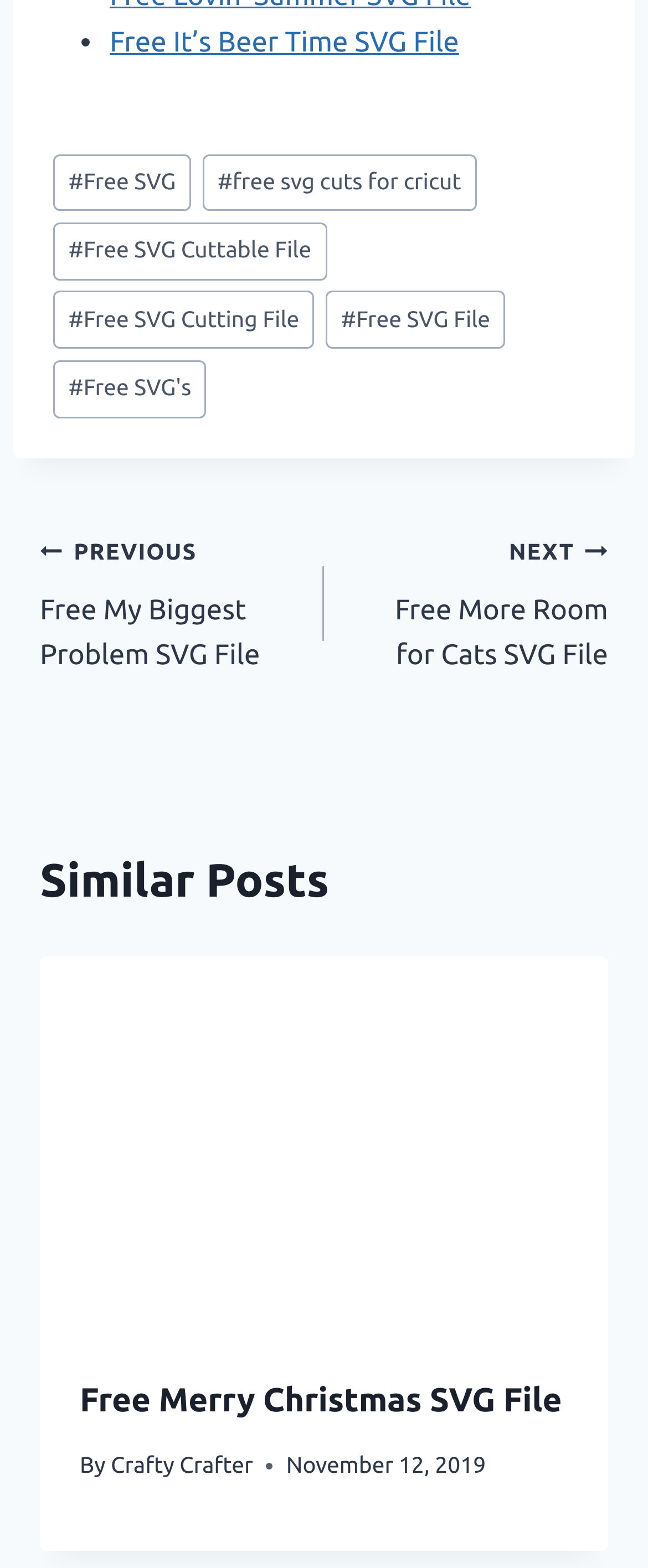Locate the bounding box of the UI element described in the following text: "#free svg cuts for cricut".

[0.312, 0.098, 0.735, 0.135]